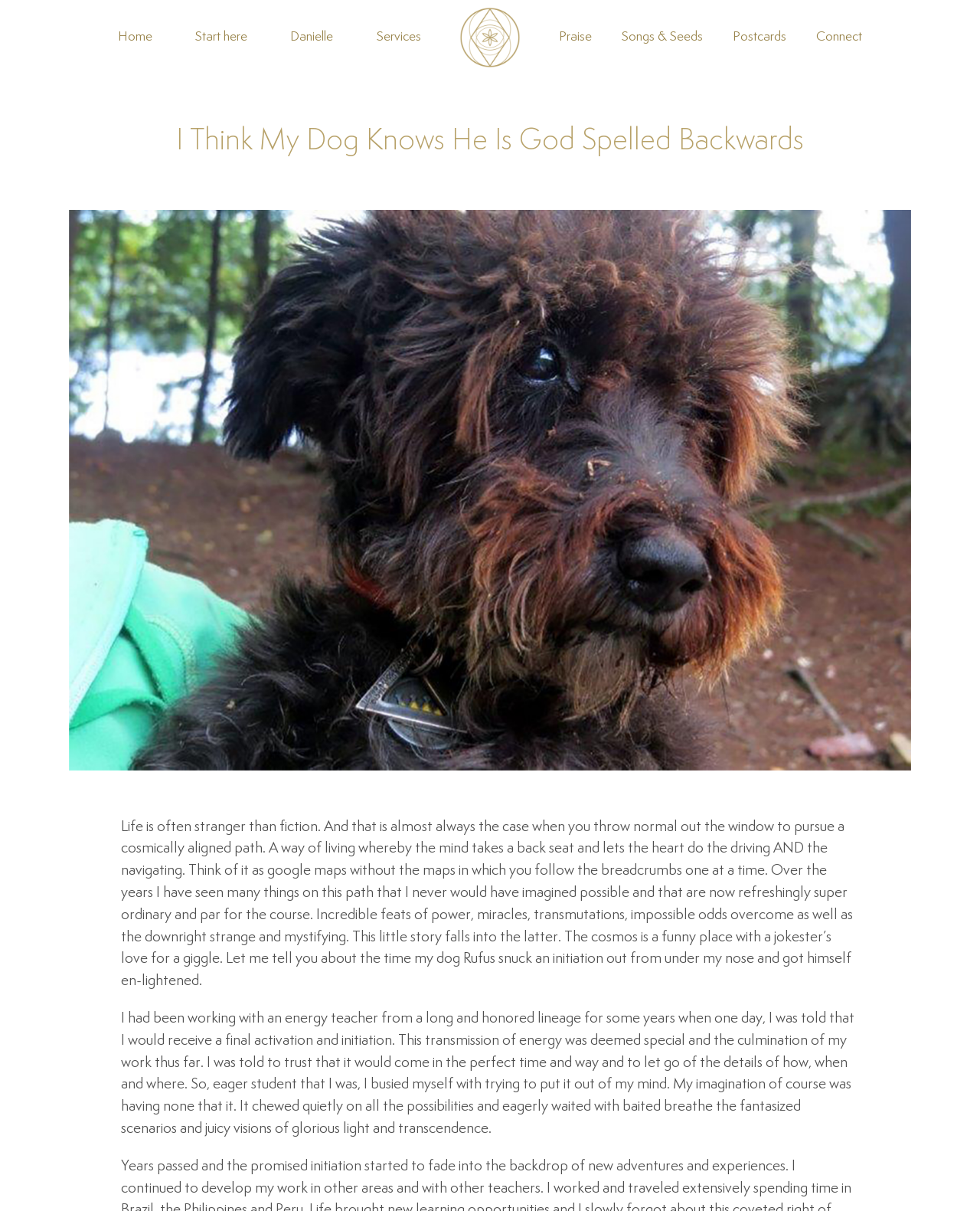What is the author's occupation?
Examine the webpage screenshot and provide an in-depth answer to the question.

The text mentions that the author was working with an energy teacher from a long and honored lineage, implying that the author is not the energy teacher but rather a student or practitioner.